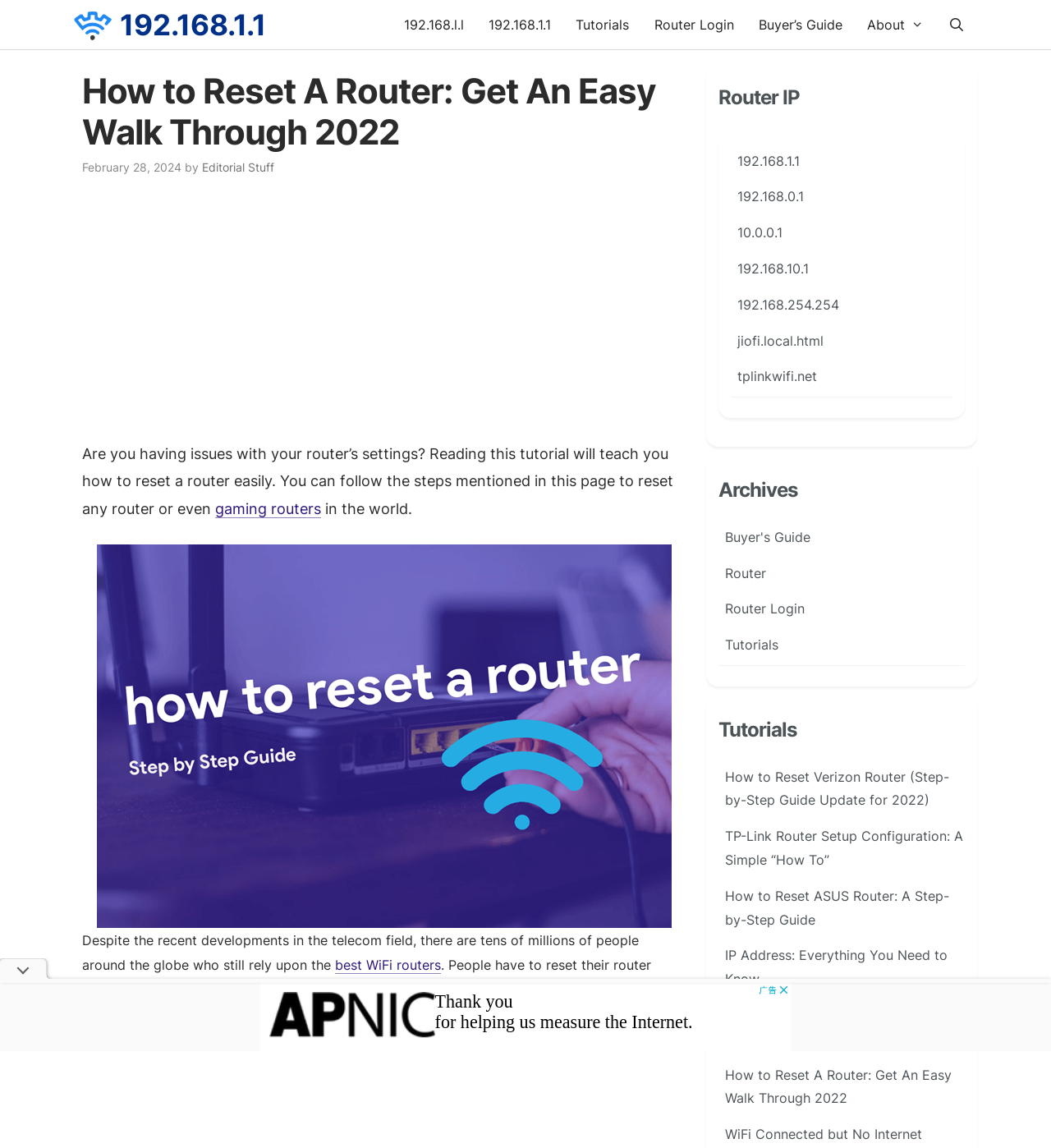Determine the bounding box of the UI element mentioned here: "Tutorials". The coordinates must be in the format [left, top, right, bottom] with values ranging from 0 to 1.

[0.69, 0.554, 0.741, 0.569]